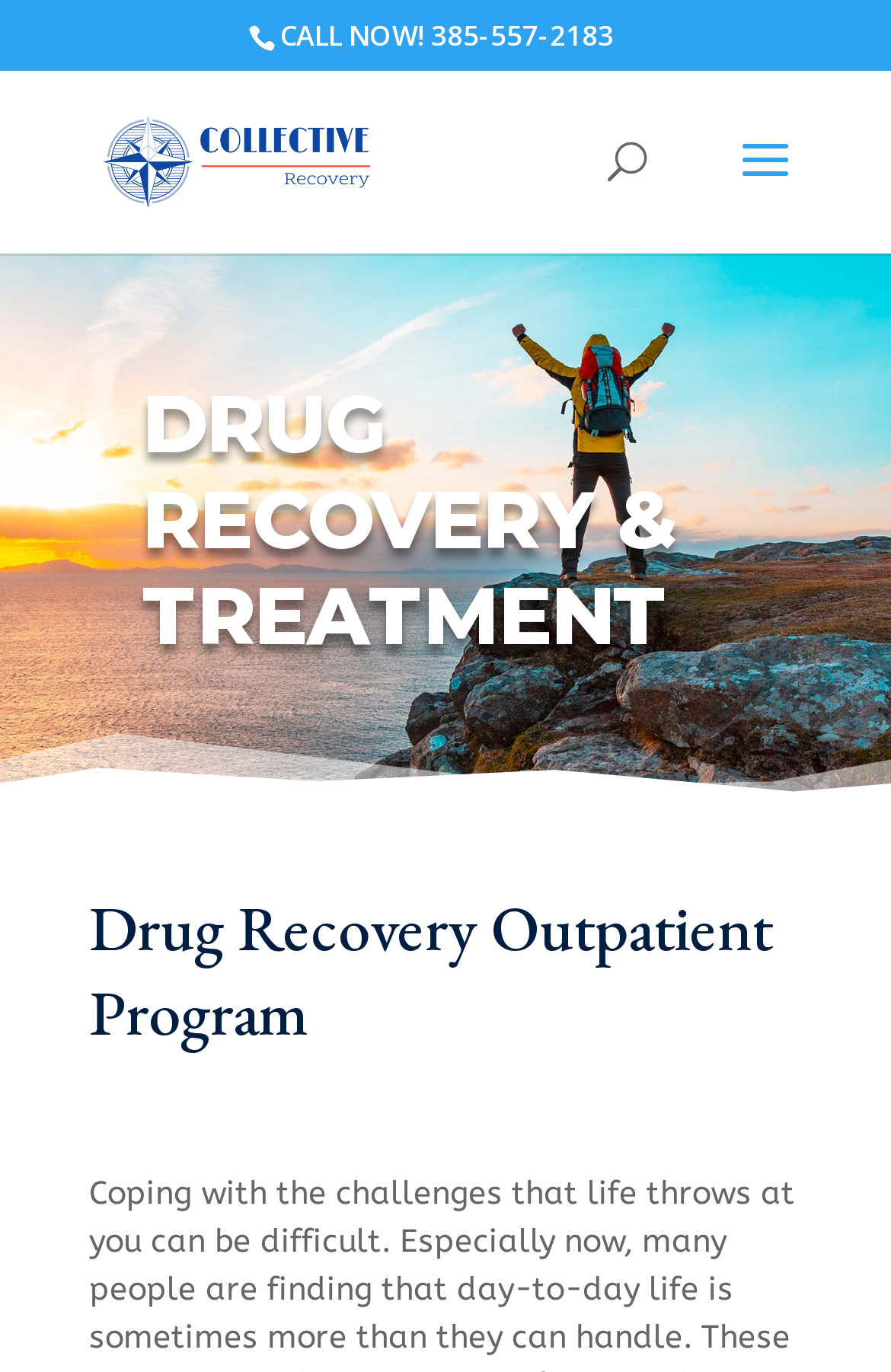Is there a search function on the webpage?
Analyze the image and provide a thorough answer to the question.

I found a search function on the webpage by looking at the search element and its child element 'Search for:' which indicates that users can search for something on the webpage.